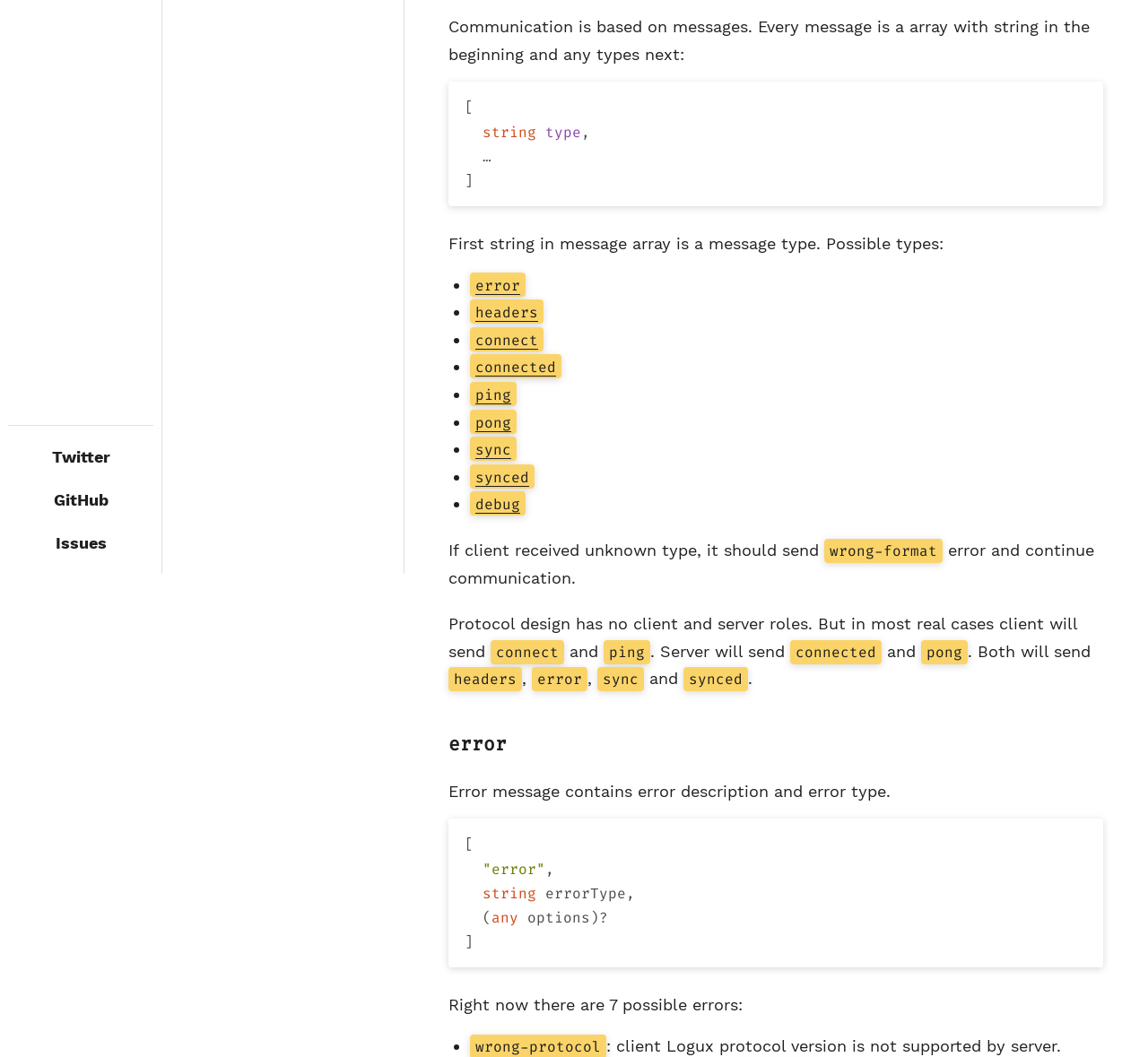Provide the bounding box coordinates of the HTML element described by the text: "error".

[0.409, 0.258, 0.458, 0.28]